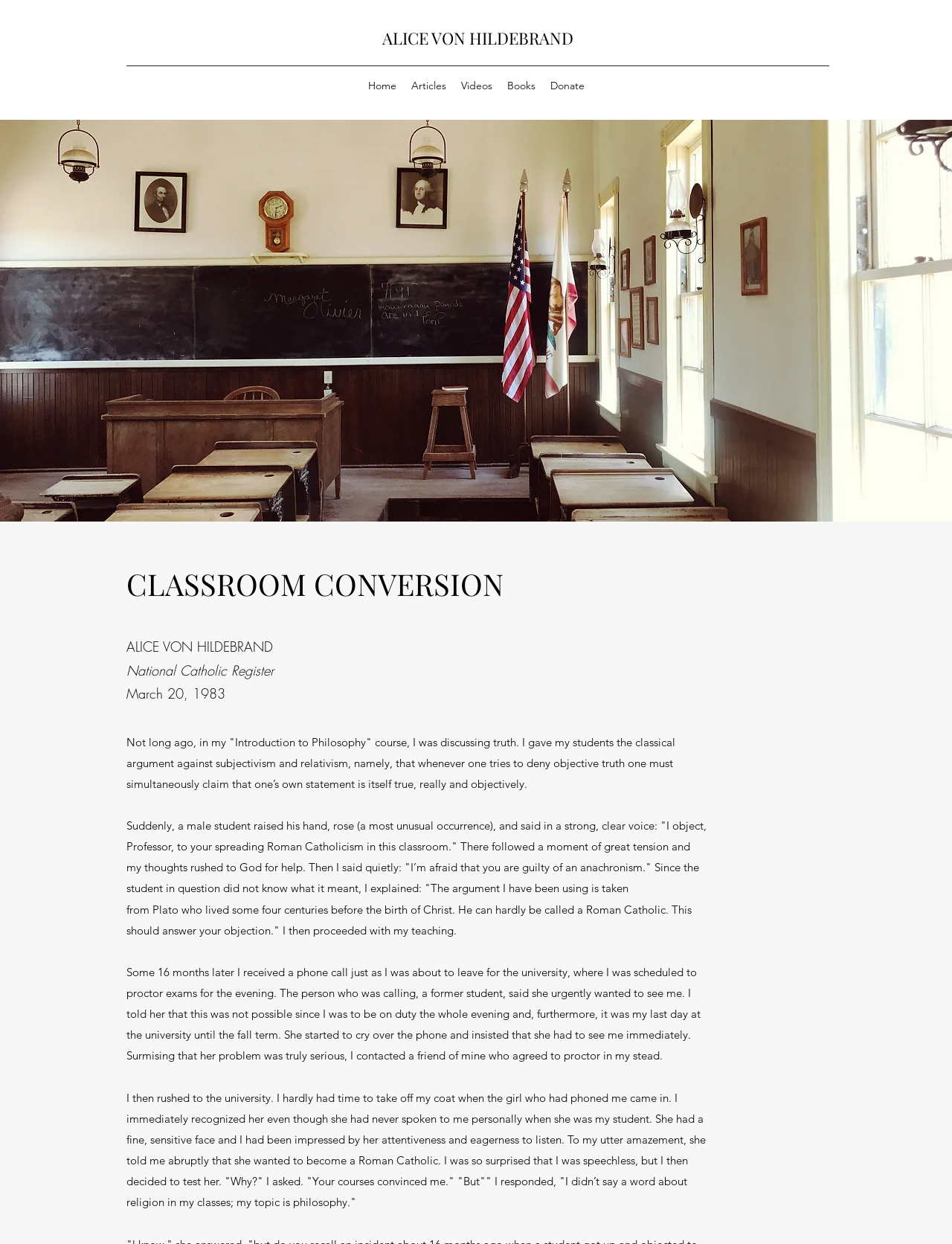What is the author's name?
From the details in the image, provide a complete and detailed answer to the question.

The author's name is mentioned in the heading 'ALICE VON HILDEBRAND' and also in the link 'ALICE VON HILDEBRAND' which suggests that the author is Alice von Hildebrand.